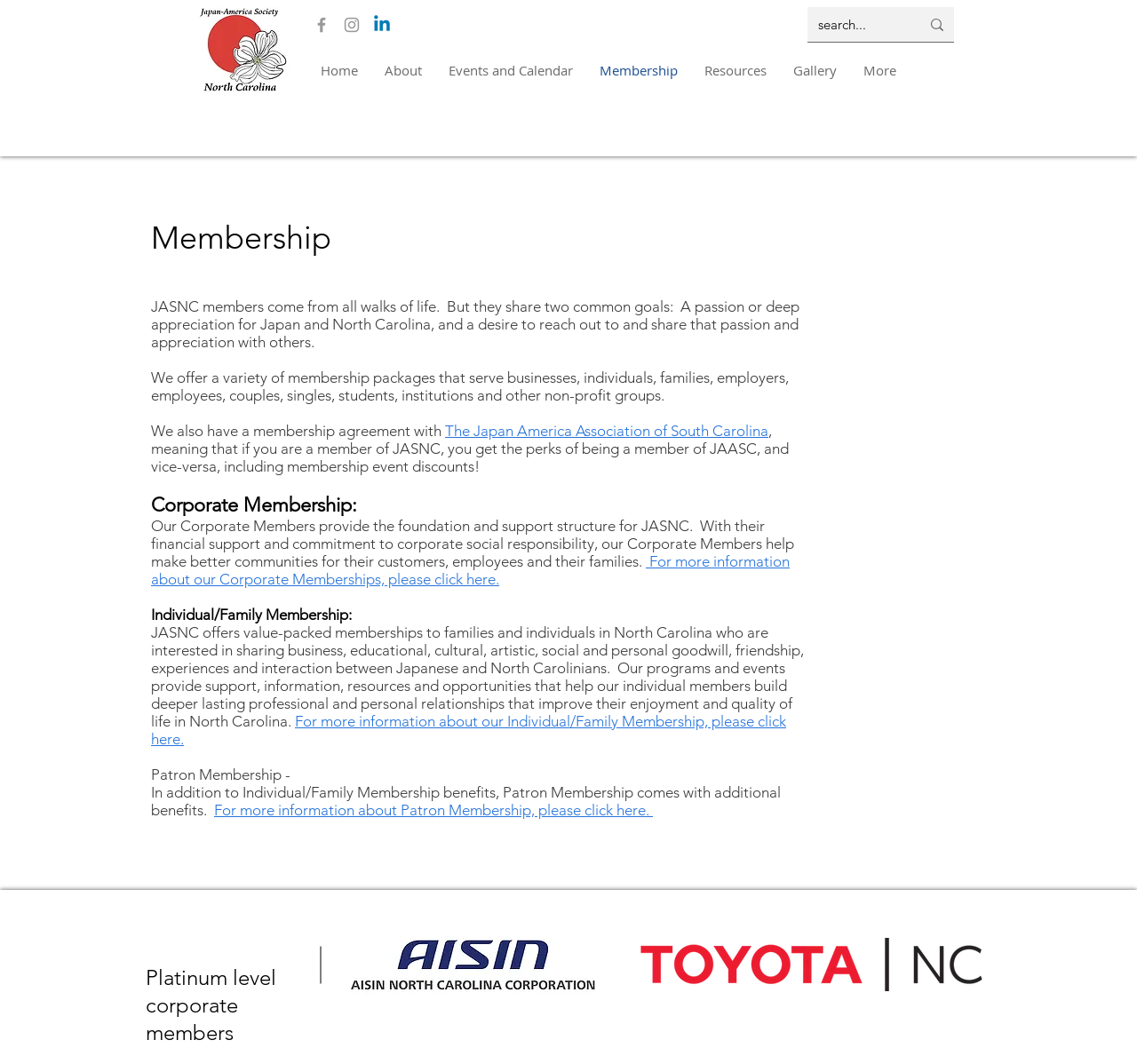What are the two common goals of JASNC members? Refer to the image and provide a one-word or short phrase answer.

Passion for Japan and North Carolina, and sharing with others